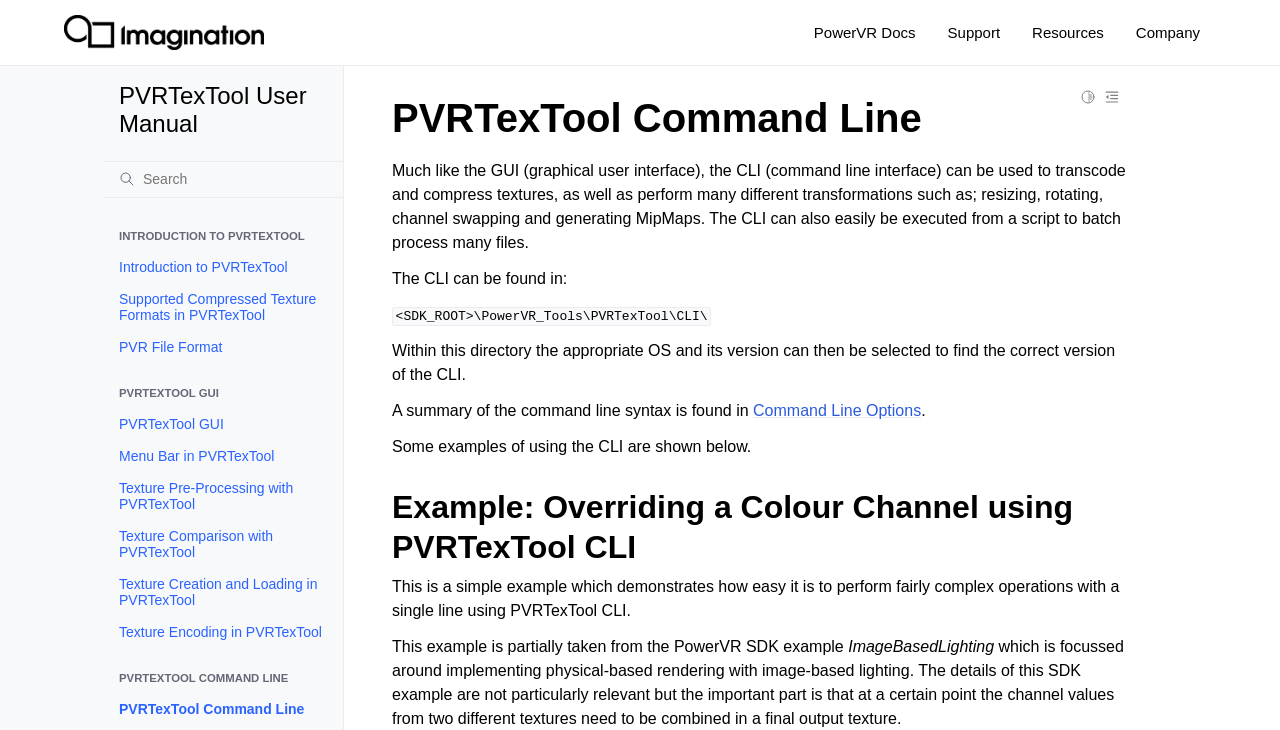Can you determine the main header of this webpage?

PVRTexTool Command Line